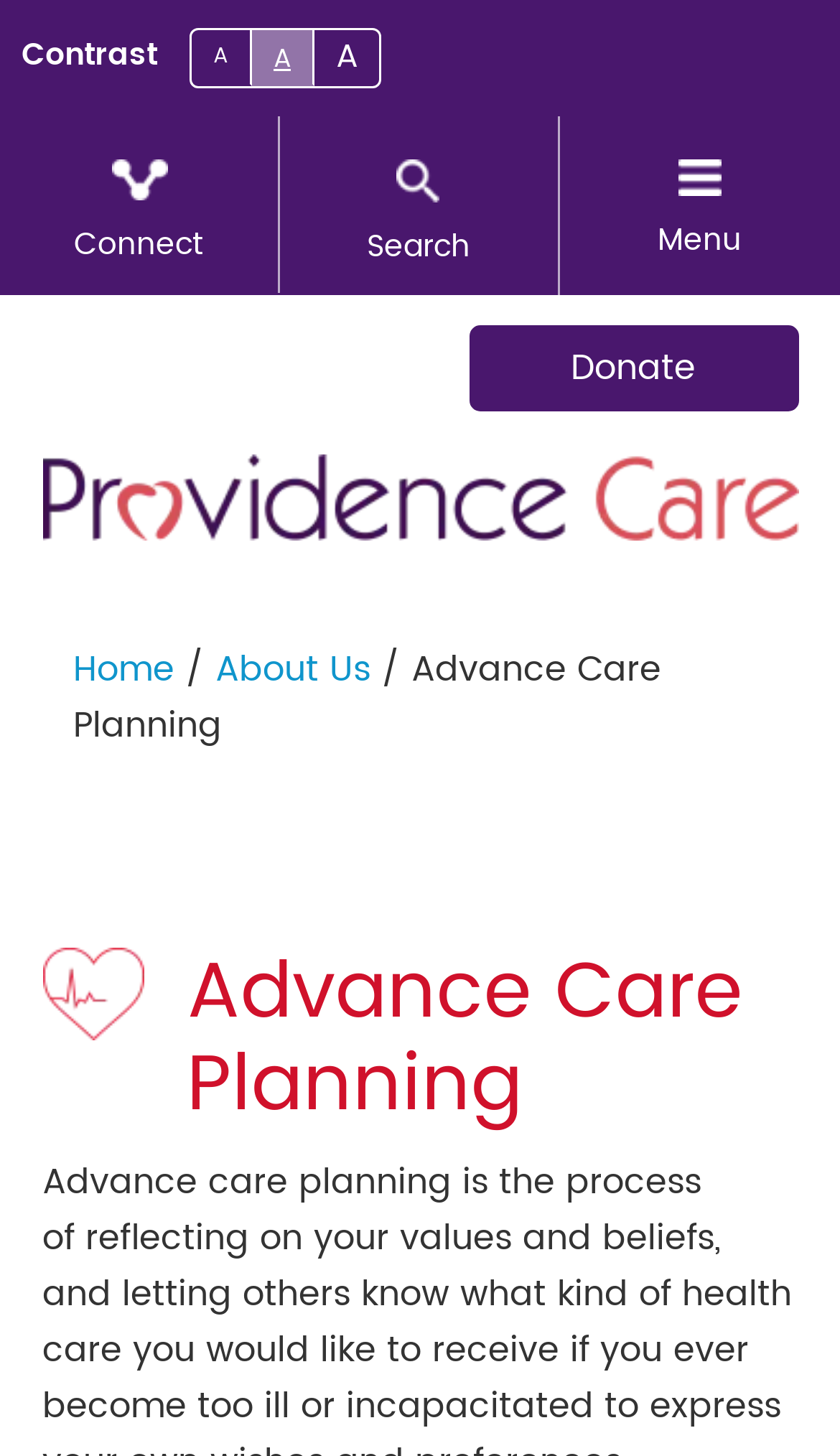Locate the bounding box coordinates of the UI element described by: "Home". Provide the coordinates as four float numbers between 0 and 1, formatted as [left, top, right, bottom].

[0.087, 0.441, 0.207, 0.479]